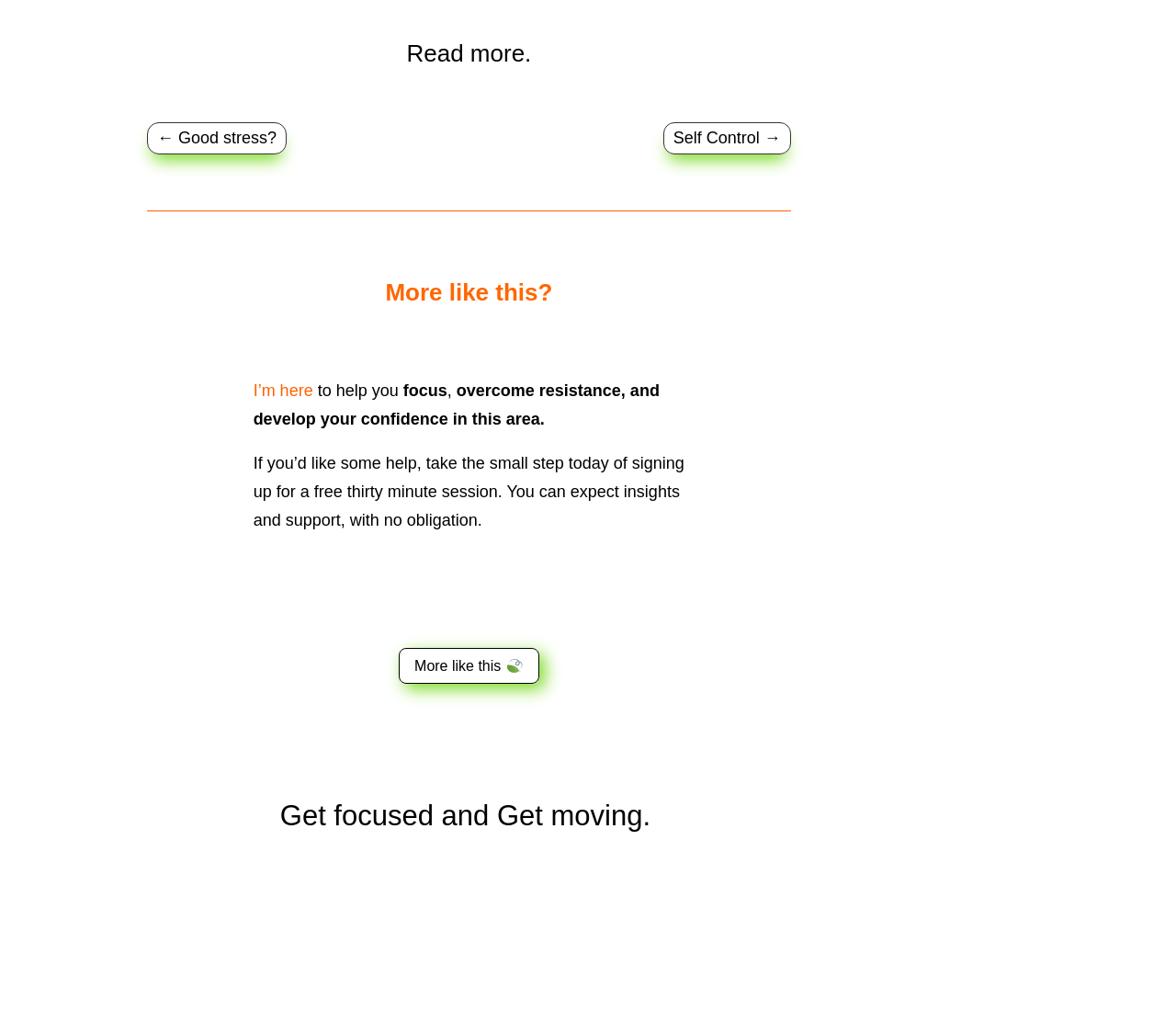Respond to the question below with a single word or phrase: What is the relationship between the links '← Good stress?' and 'Self Control →'?

They are navigation links